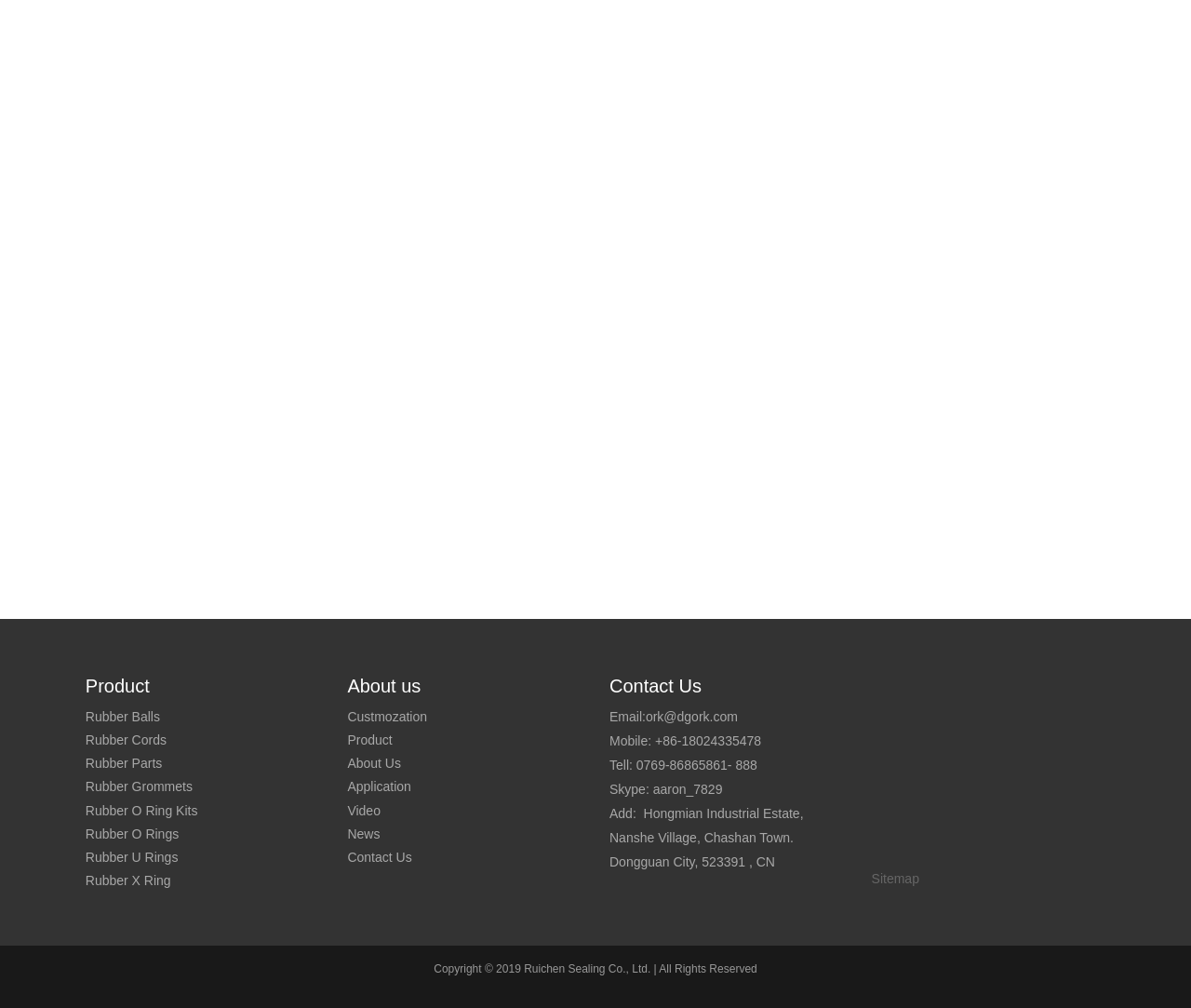Locate the bounding box coordinates of the item that should be clicked to fulfill the instruction: "View About us".

[0.292, 0.67, 0.353, 0.691]